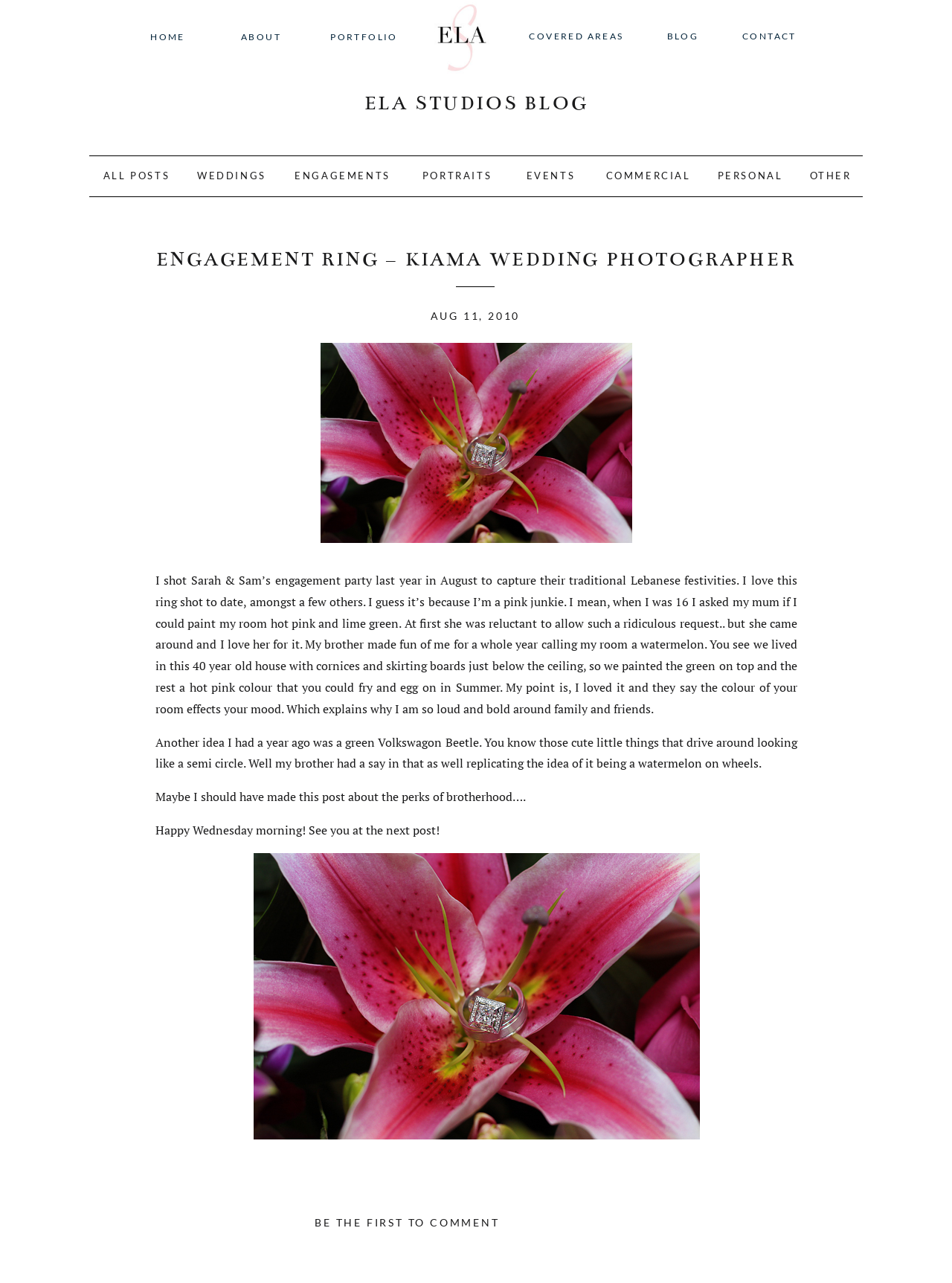Give a succinct answer to this question in a single word or phrase: 
What is the color of the room the photographer had when she was 16?

Hot pink and lime green